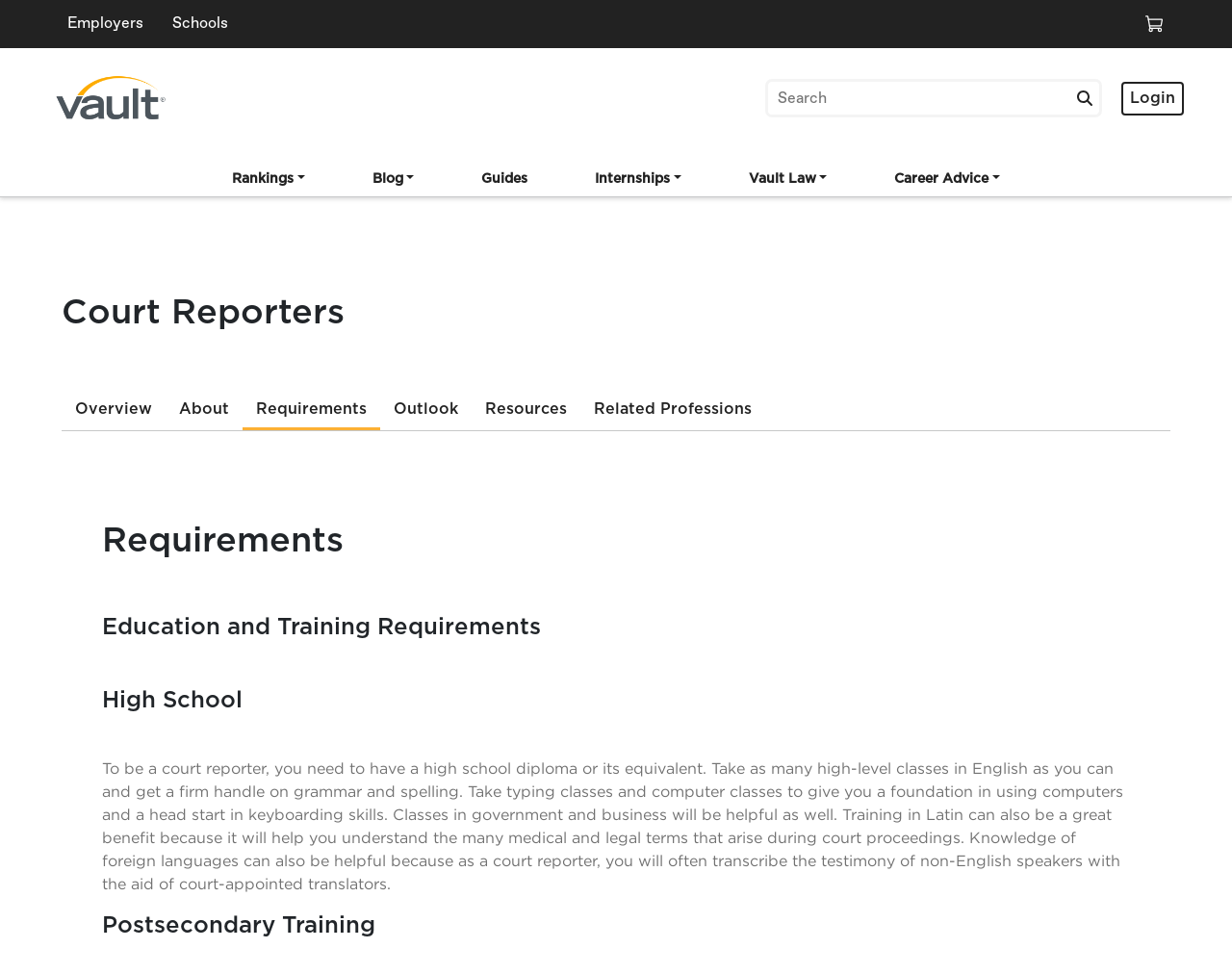What is the orientation of the separator element below the 'Court Reporters' heading?
Please respond to the question with a detailed and informative answer.

The separator element below the 'Court Reporters' heading has an orientation of horizontal, which means it spans across the width of the webpage.